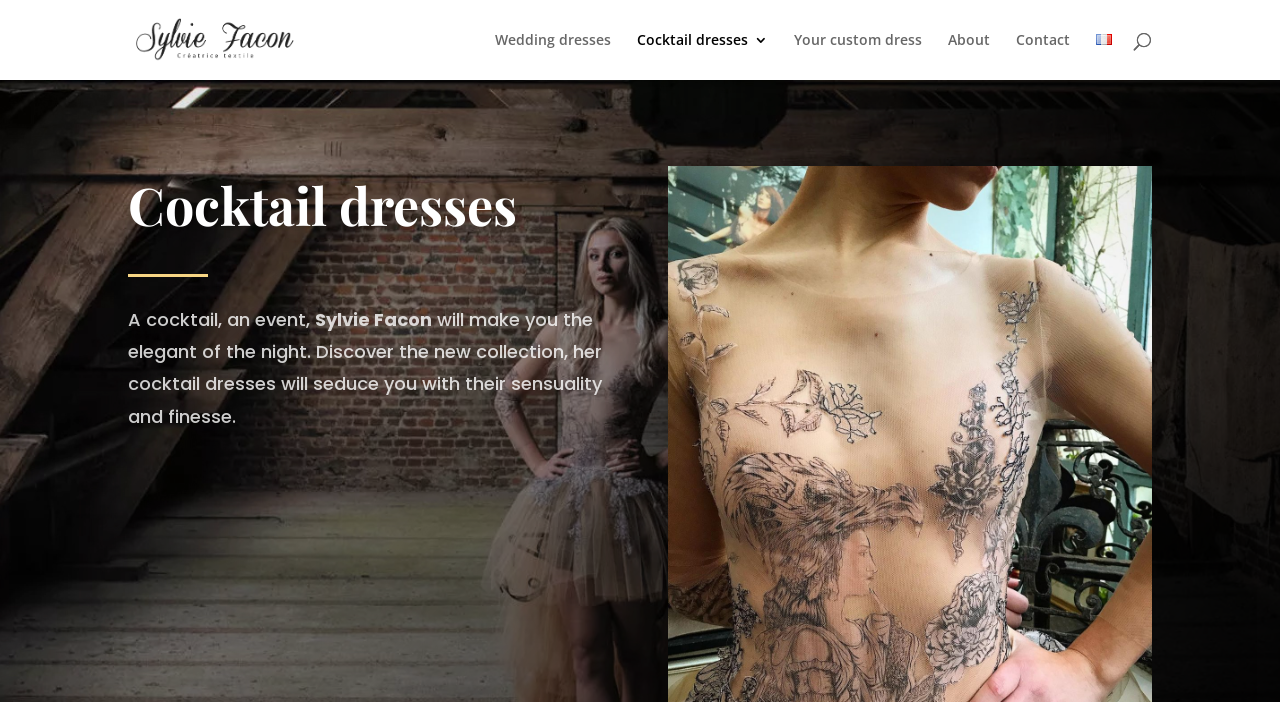Please provide a detailed answer to the question below based on the screenshot: 
What is the purpose of the search bar?

The search bar is located at the top of the webpage, and its purpose is to allow users to search for specific content within the website, such as dresses or collections.